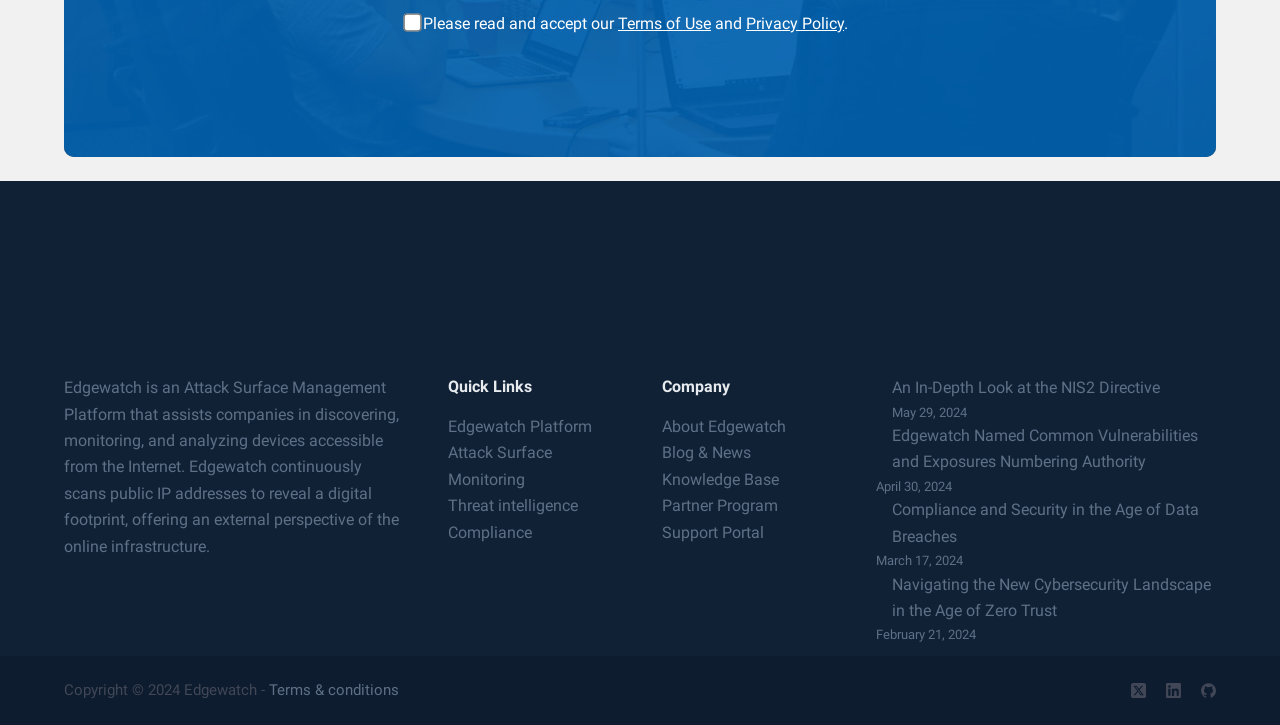What is Edgewatch?
Answer the question with just one word or phrase using the image.

Attack Surface Management Platform